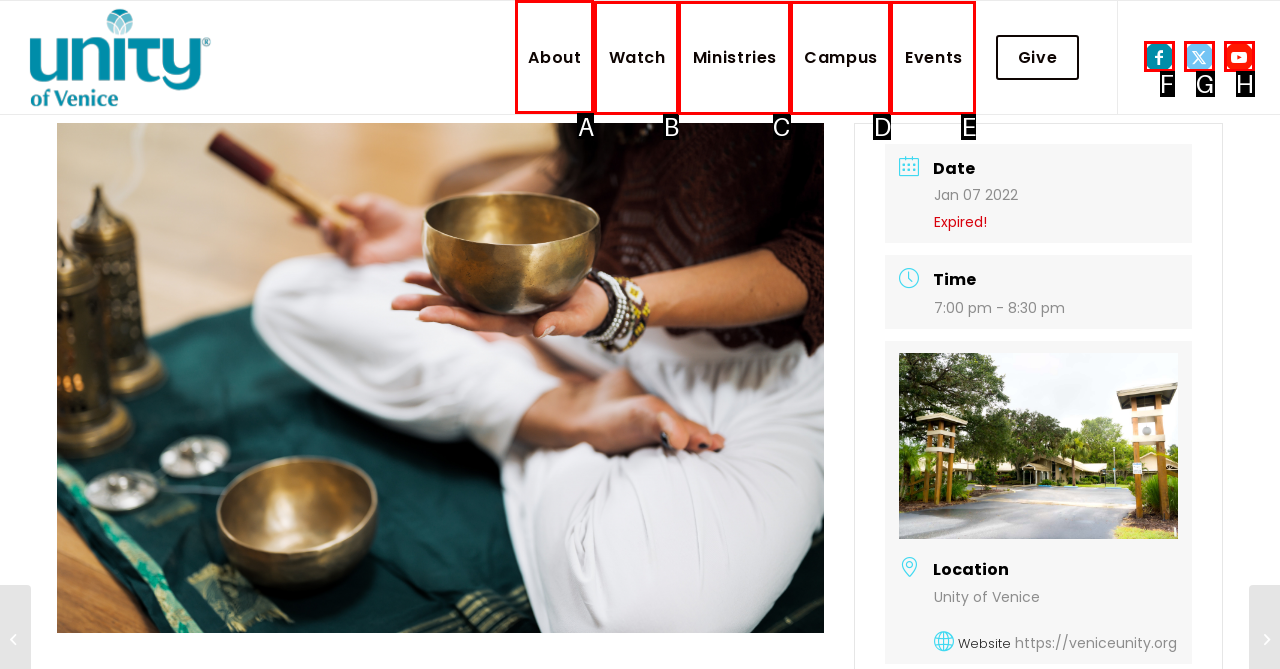Figure out which option to click to perform the following task: Click the About menu item
Provide the letter of the correct option in your response.

A